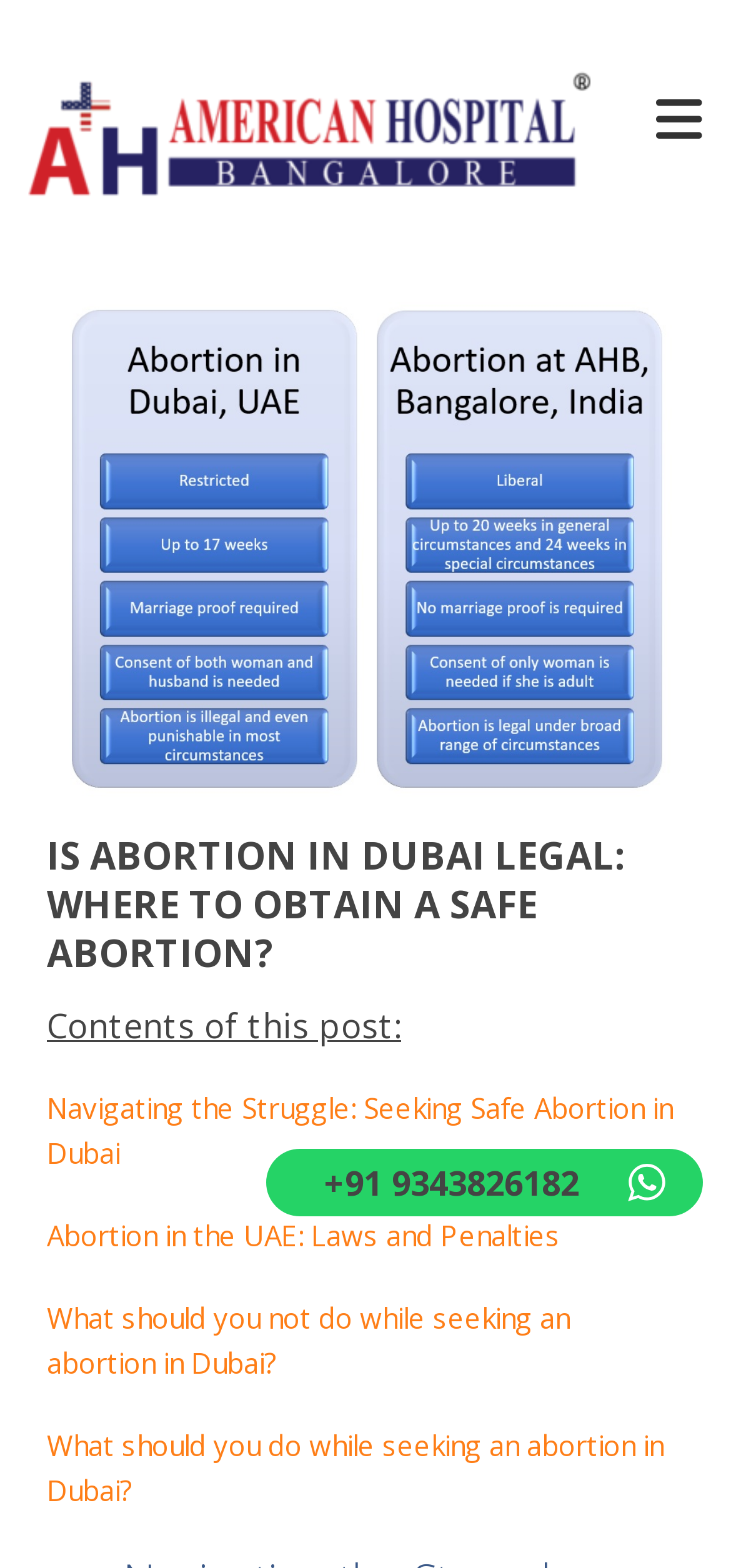Can you find and provide the main heading text of this webpage?

IS ABORTION IN DUBAI LEGAL: WHERE TO OBTAIN A SAFE ABORTION?